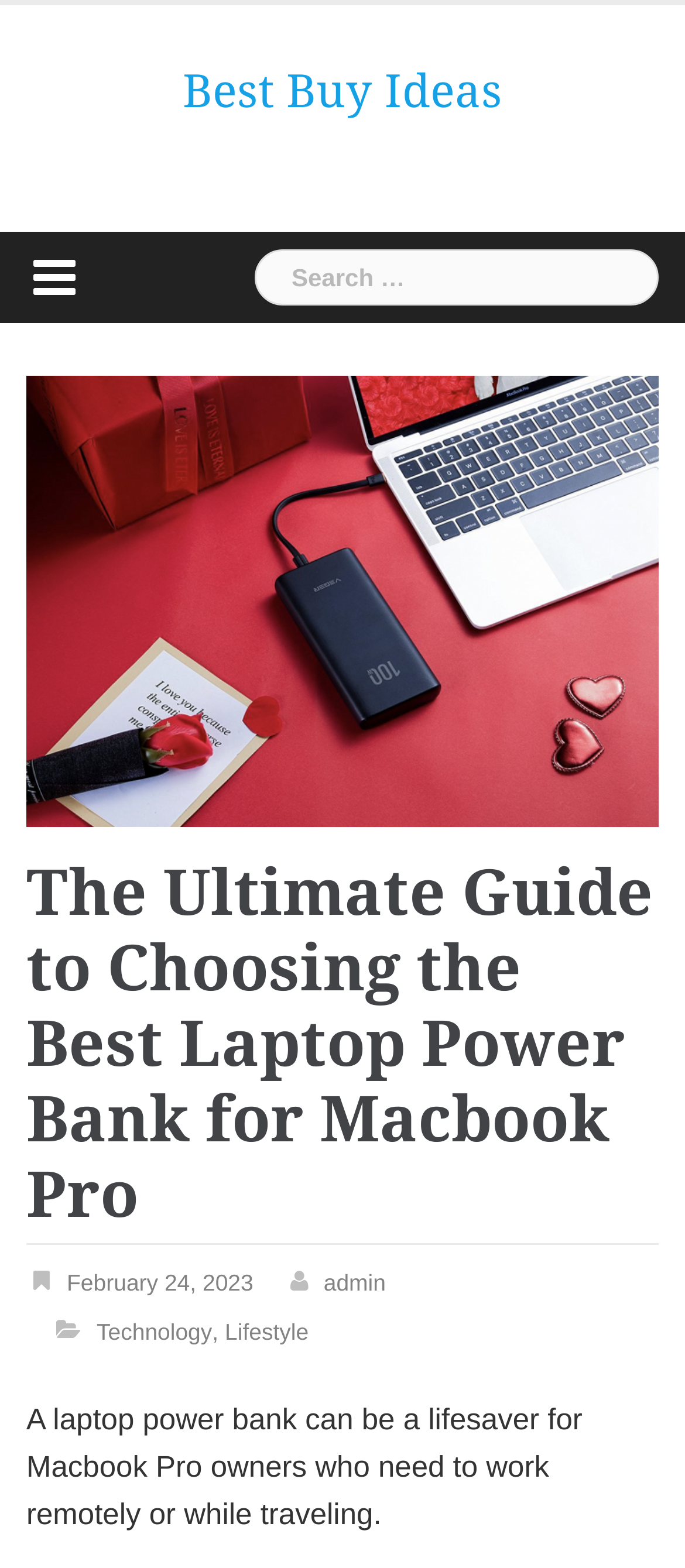Locate and provide the bounding box coordinates for the HTML element that matches this description: "Best Buy Ideas".

[0.267, 0.041, 0.733, 0.075]